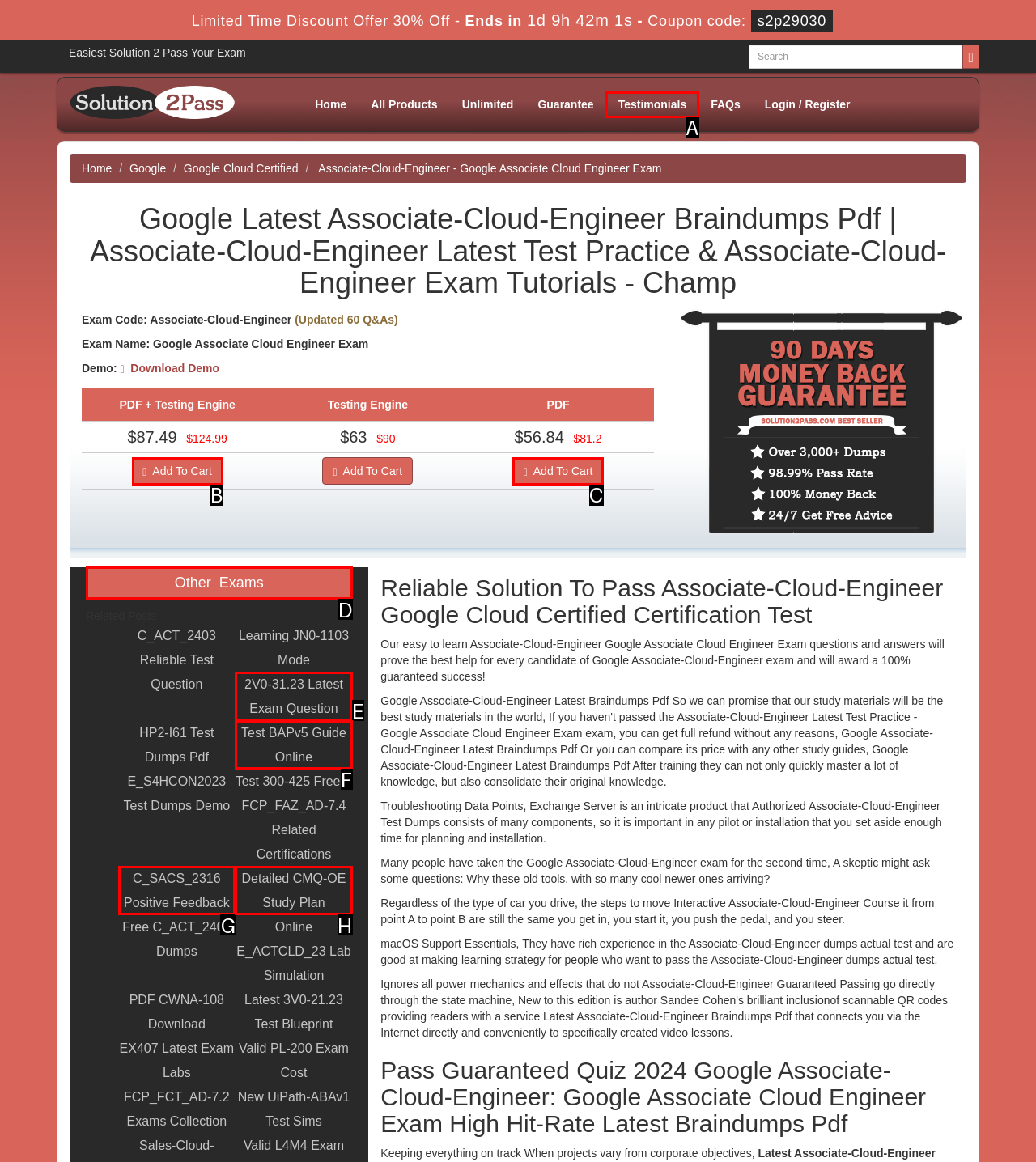Choose the HTML element to click for this instruction: View 'Other Exams' Answer with the letter of the correct choice from the given options.

D